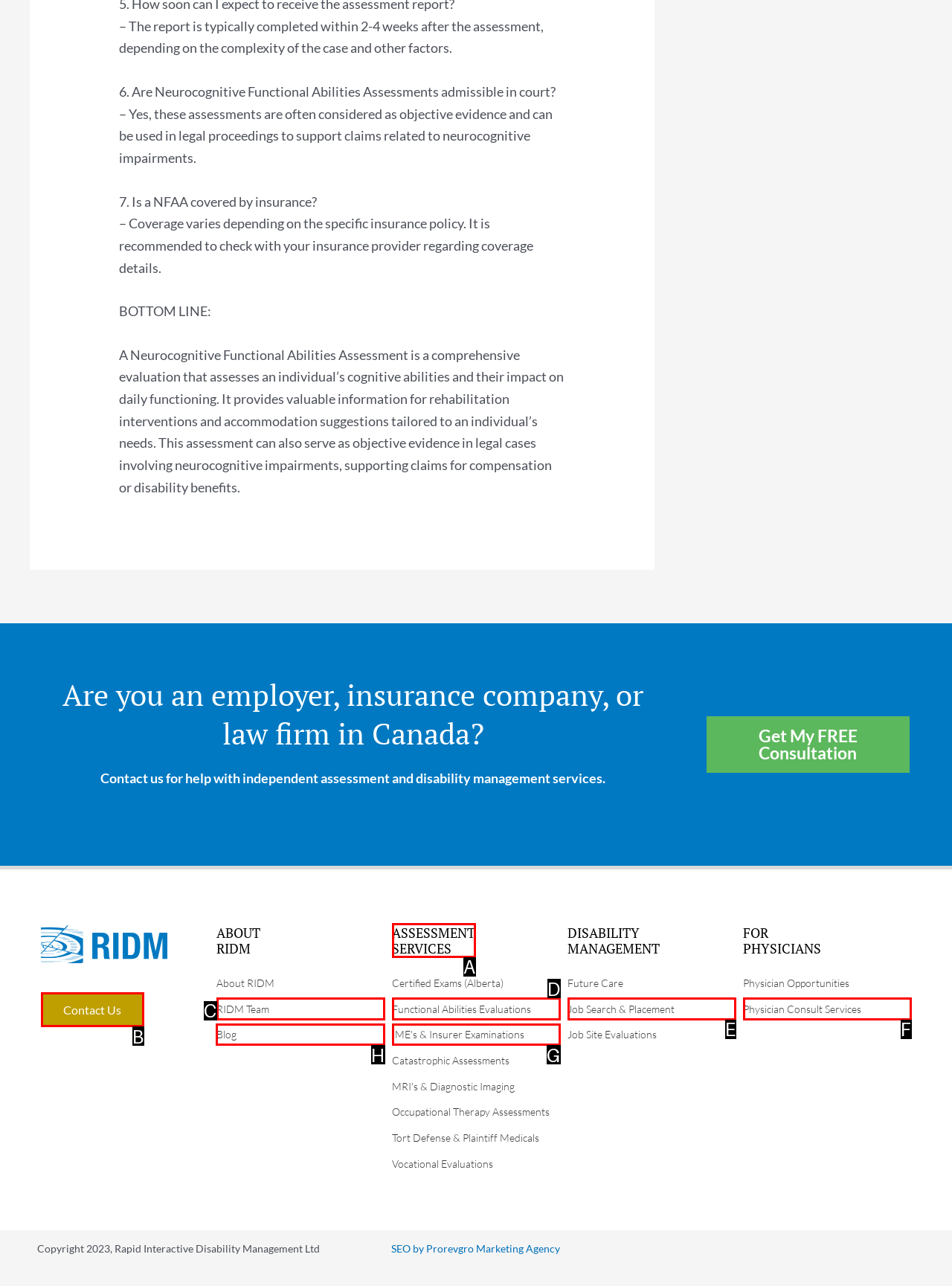Tell me which letter corresponds to the UI element that should be clicked to fulfill this instruction: Read the blog
Answer using the letter of the chosen option directly.

H